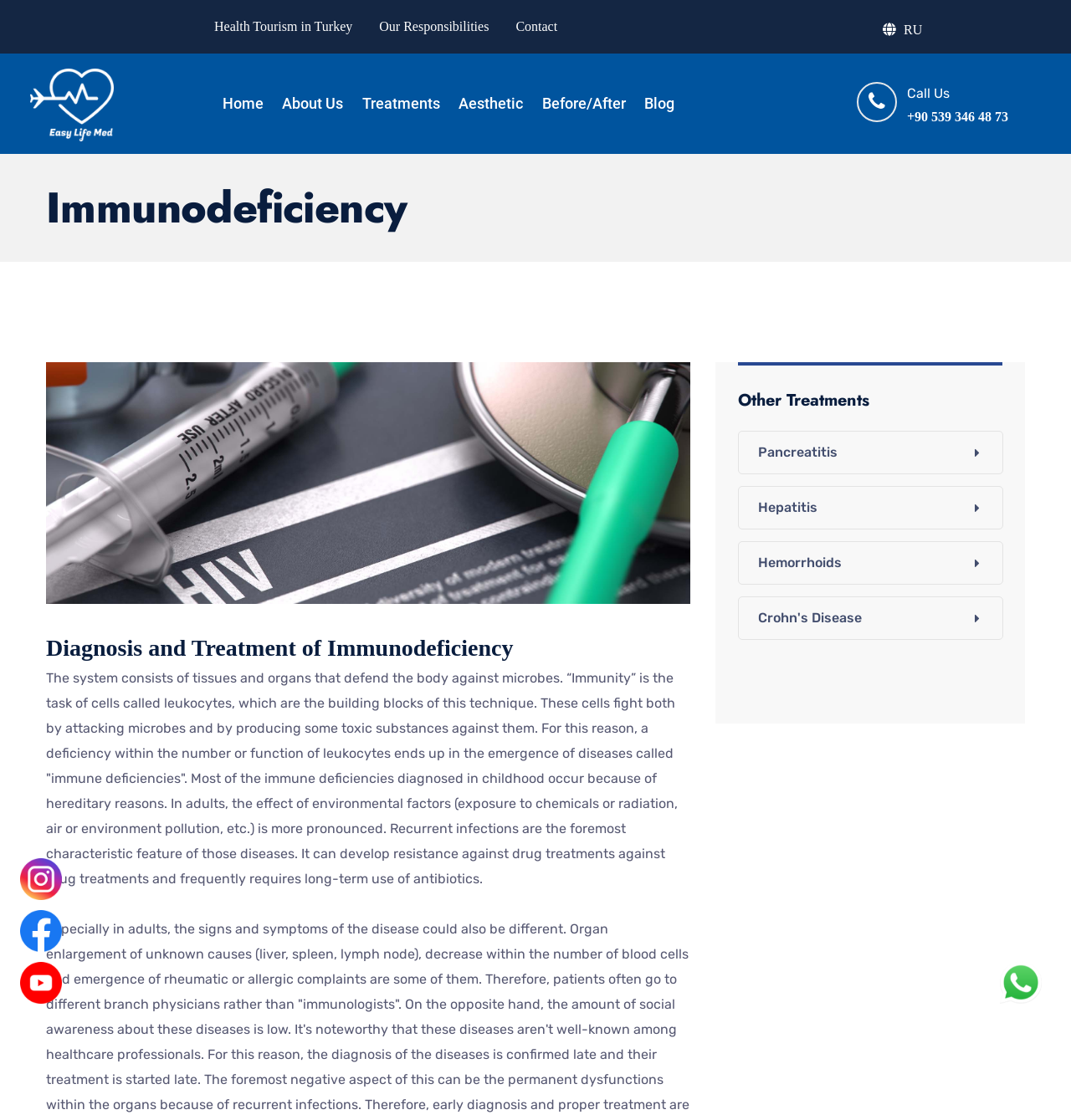Pinpoint the bounding box coordinates of the element to be clicked to execute the instruction: "Click on the 'Home' link".

[0.208, 0.048, 0.246, 0.137]